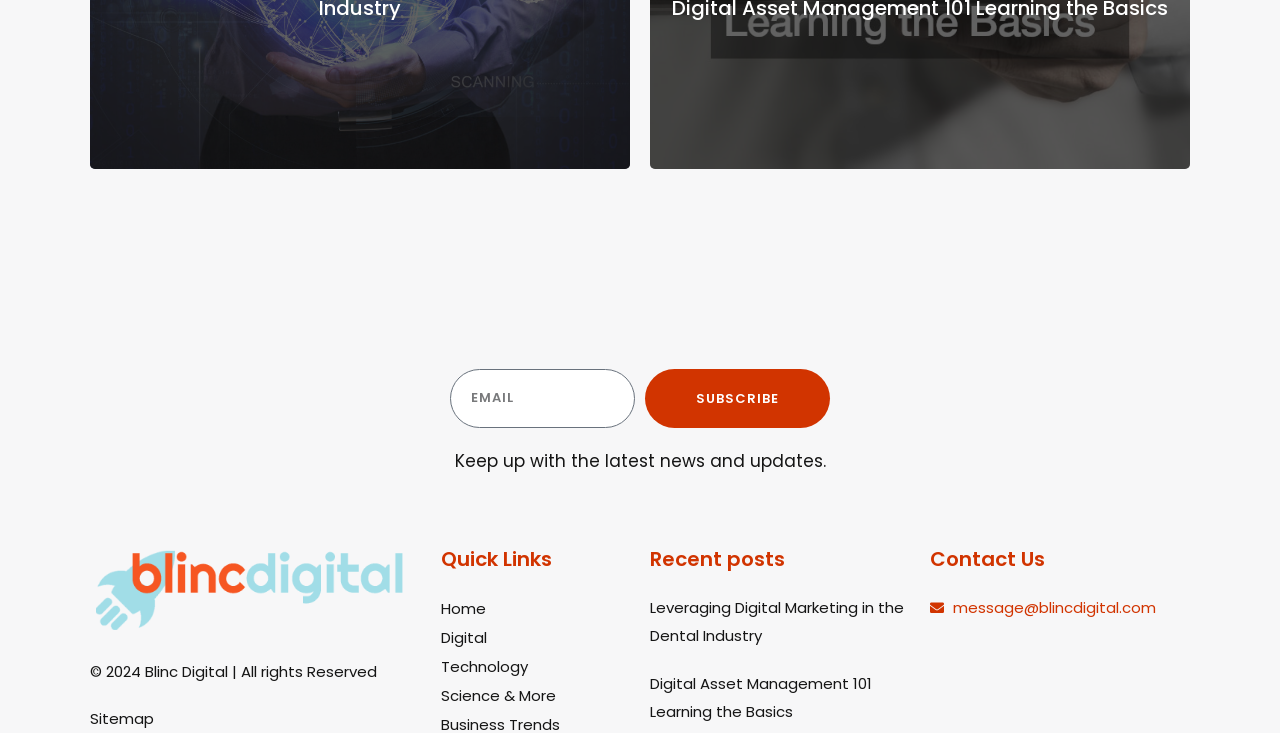Based on the image, give a detailed response to the question: What is the contact email address?

The contact section has a link labeled 'message@blincdigital.com', which is the email address to contact the website owner or administrator.